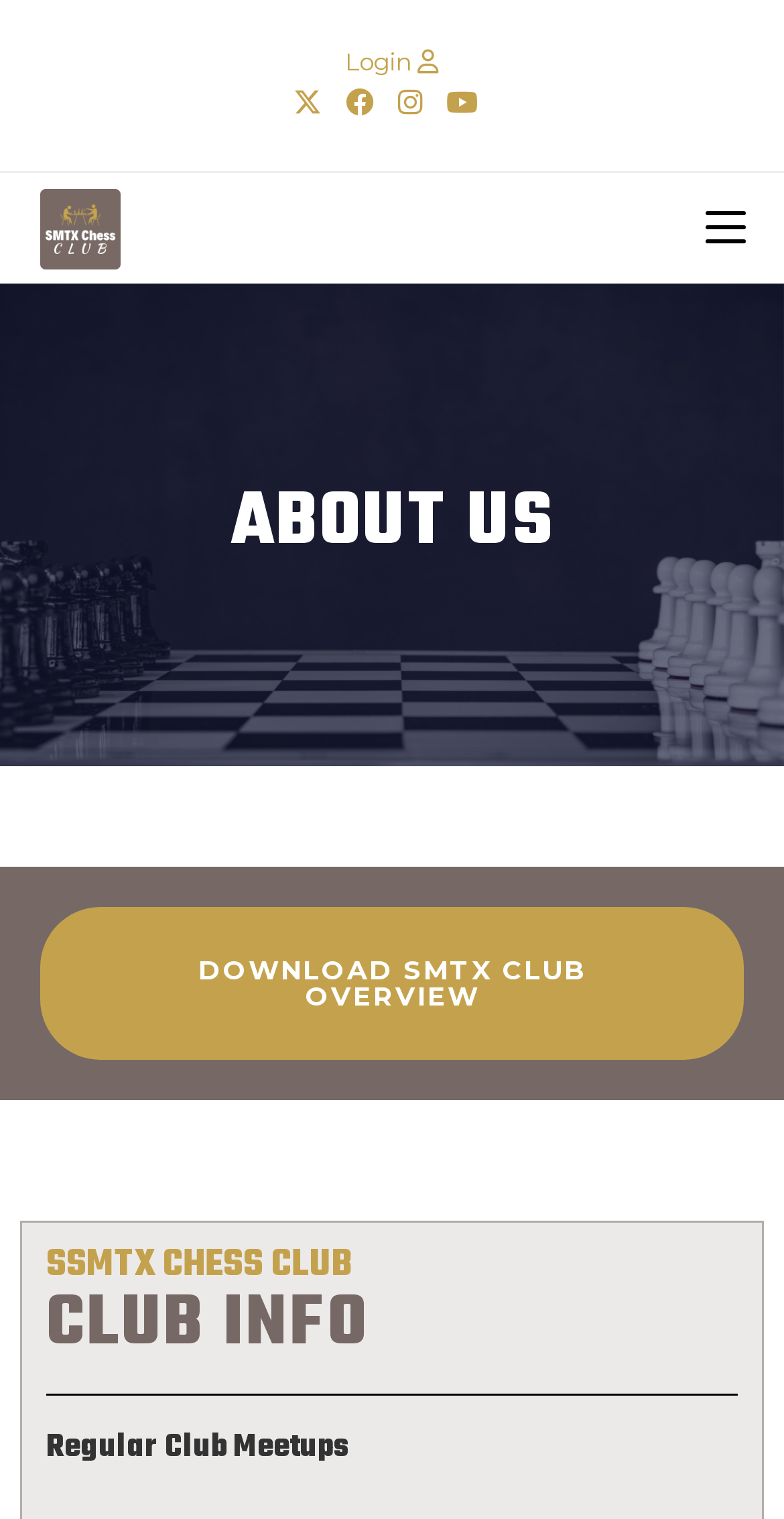Please specify the bounding box coordinates of the element that should be clicked to execute the given instruction: 'View SMTX Chess Club overview'. Ensure the coordinates are four float numbers between 0 and 1, expressed as [left, top, right, bottom].

[0.051, 0.597, 0.949, 0.698]